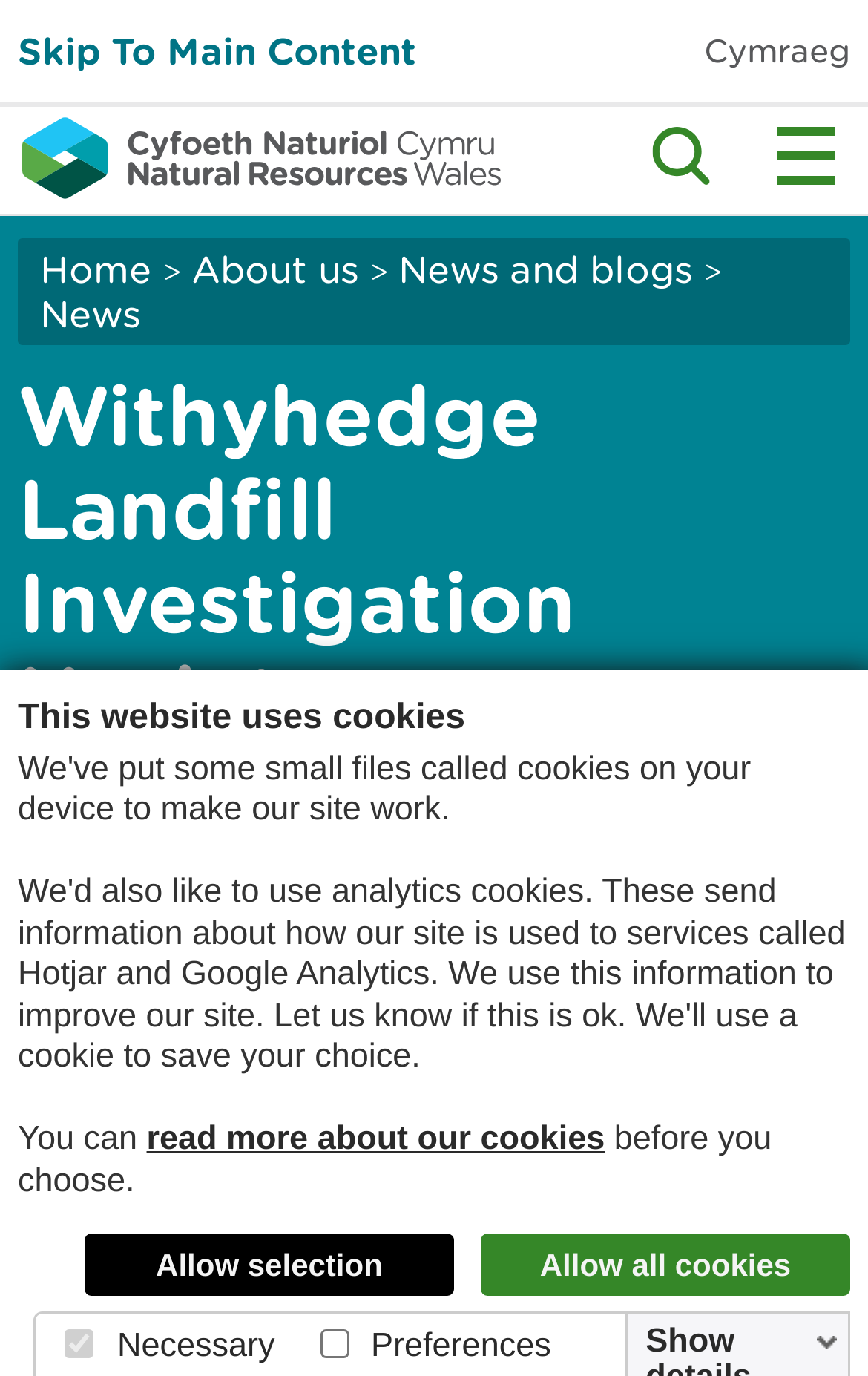Please identify and generate the text content of the webpage's main heading.

Withyhedge Landfill Investigation Update